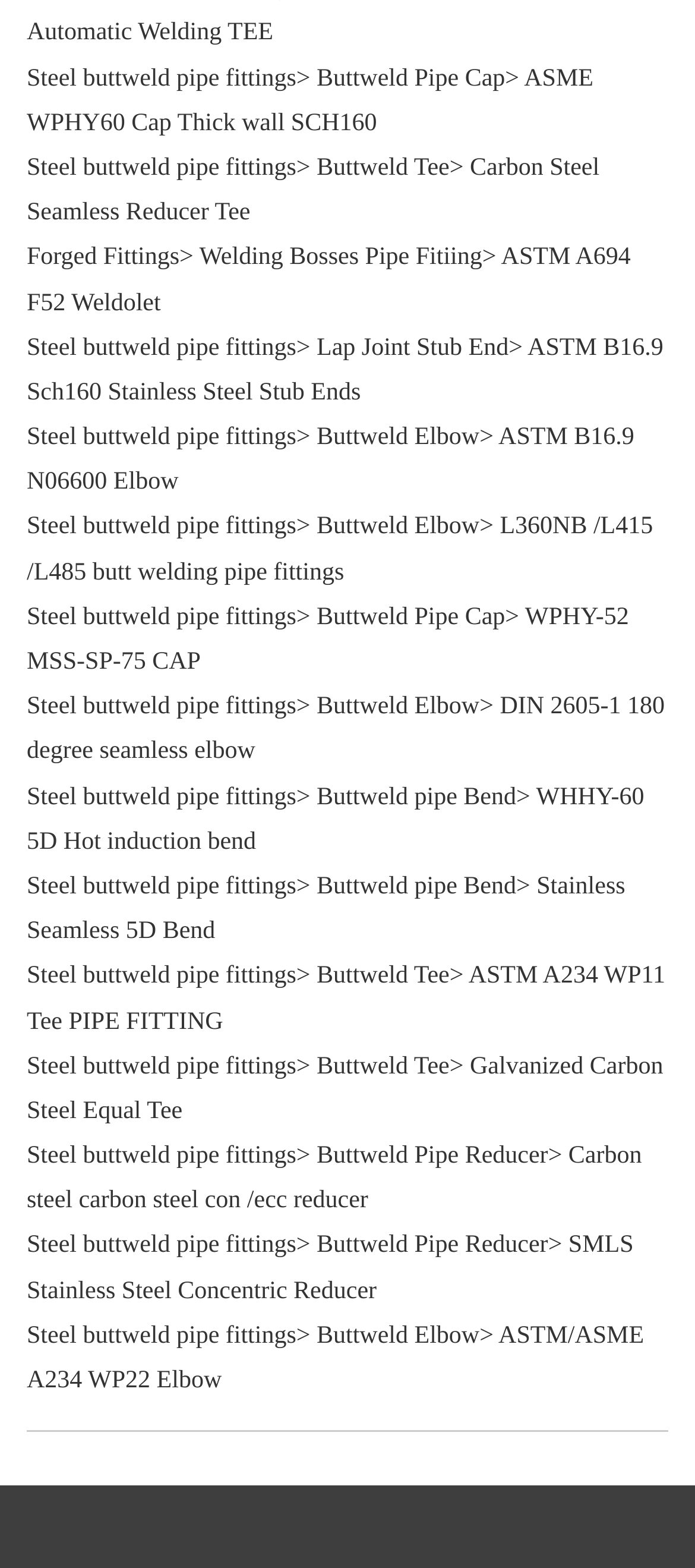Please provide the bounding box coordinates for the element that needs to be clicked to perform the following instruction: "Contact CRI". The coordinates should be given as four float numbers between 0 and 1, i.e., [left, top, right, bottom].

None